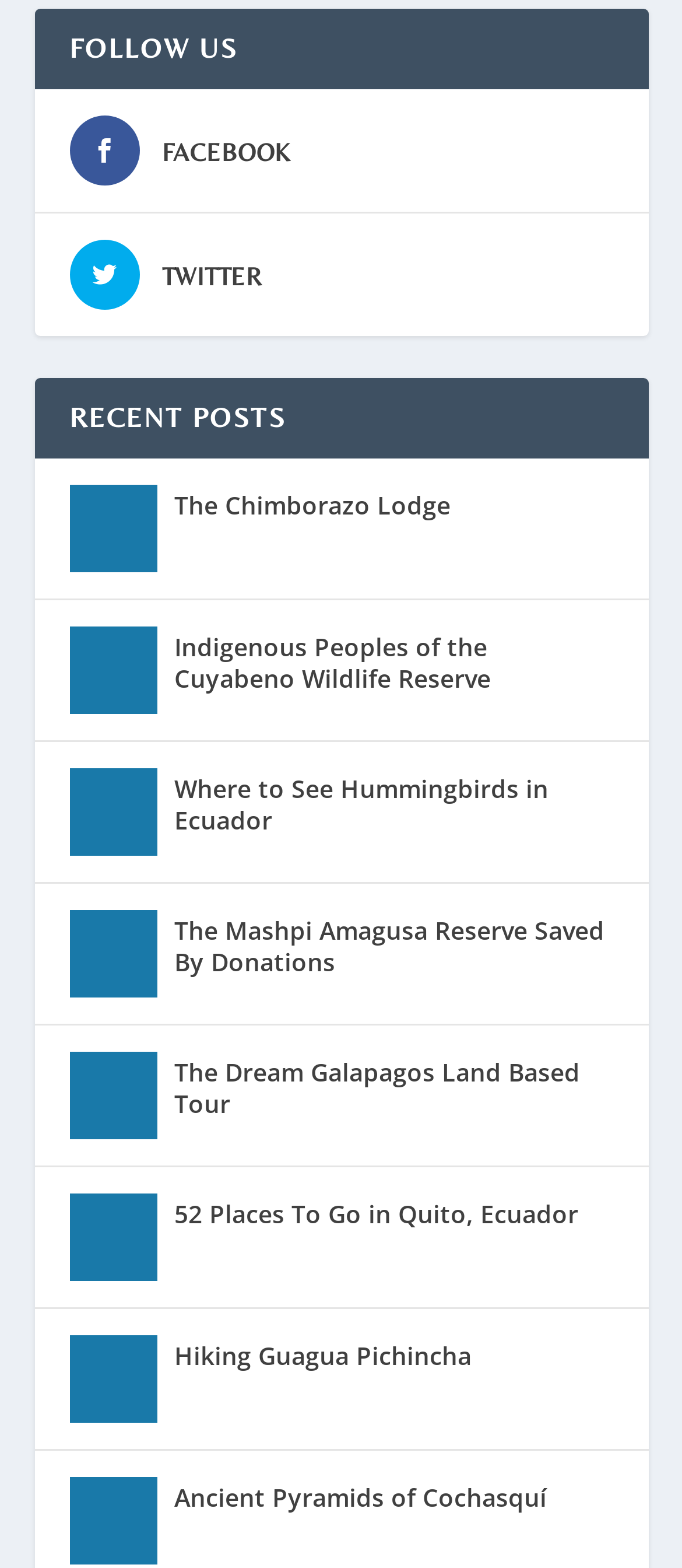Please identify the bounding box coordinates of the element that needs to be clicked to execute the following command: "View Indigenous Peoples of the Cuyabeno Wildlife Reserve article". Provide the bounding box using four float numbers between 0 and 1, formatted as [left, top, right, bottom].

[0.101, 0.399, 0.229, 0.455]